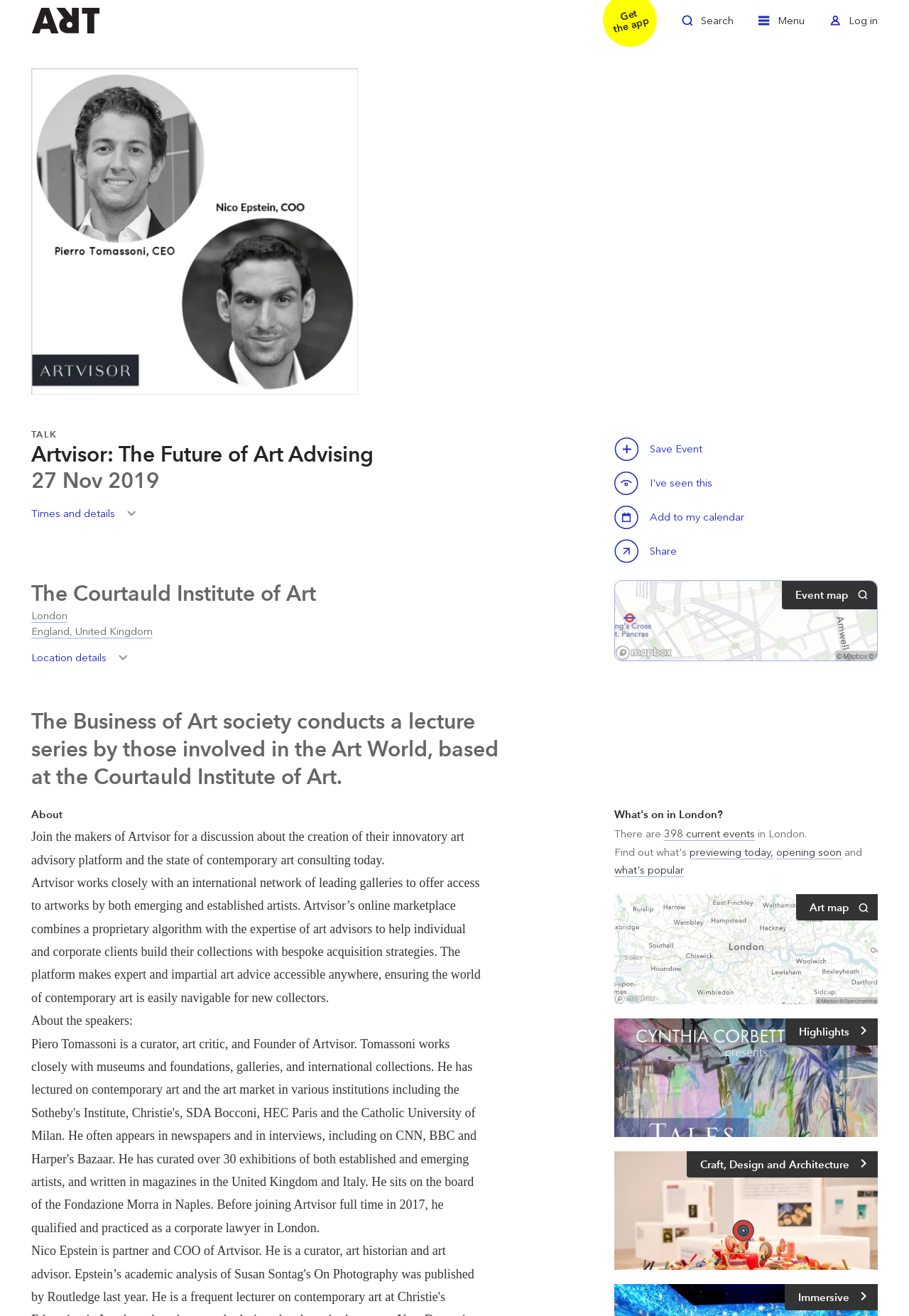Provide a comprehensive description of the webpage.

The webpage appears to be an event page for a talk titled "Artvisor: The Future of Art Advising" at the Courtauld Institute of Art in London. At the top of the page, there are three links: "Welcome to ArtRabbit", "Toggle Search", and "Toggle Menu", followed by a "Toggle Log in" link. Below these links, there is a large image with a "Zoom in" link.

The main content of the page is divided into sections. The first section has three headings: "TALK", "Artvisor: The Future of Art Advising", and "27 Nov 2019". Below these headings, there are two buttons: "Times and details Toggle" and "Save this event". The "Save this event" button is duplicated below.

The next section has a heading "The Courtauld Institute of Art" and a link to "London England, United Kingdom". There is also a button "Location details Toggle Location details" and a static text "Event map" on the right side.

The following section has a static text describing the event, which is a lecture series by those involved in the Art World, based at the Courtauld Institute of Art. Below this text, there is a heading "About" and a static text describing the speakers and the topic of the talk.

On the right side of the page, there is a section with a heading "What's on in London?" and a link to "What's on in London?". Below this, there are several links and static texts describing the number of current events in London, and options to preview, view popular events, and view a location map.

There are several images on the page, including the large image at the top, and smaller images for "Location map", "Highlights", and "Craft, Design and Architecture".